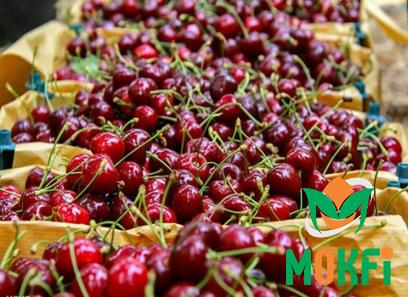Please provide a comprehensive response to the question based on the details in the image: What is the purpose of the MUKFi logo?

The presence of the MUKFi logo in the lower right corner of the image suggests a connection to a brand or service focused on fresh produce, reinforcing the theme of healthy and enticing food choices.